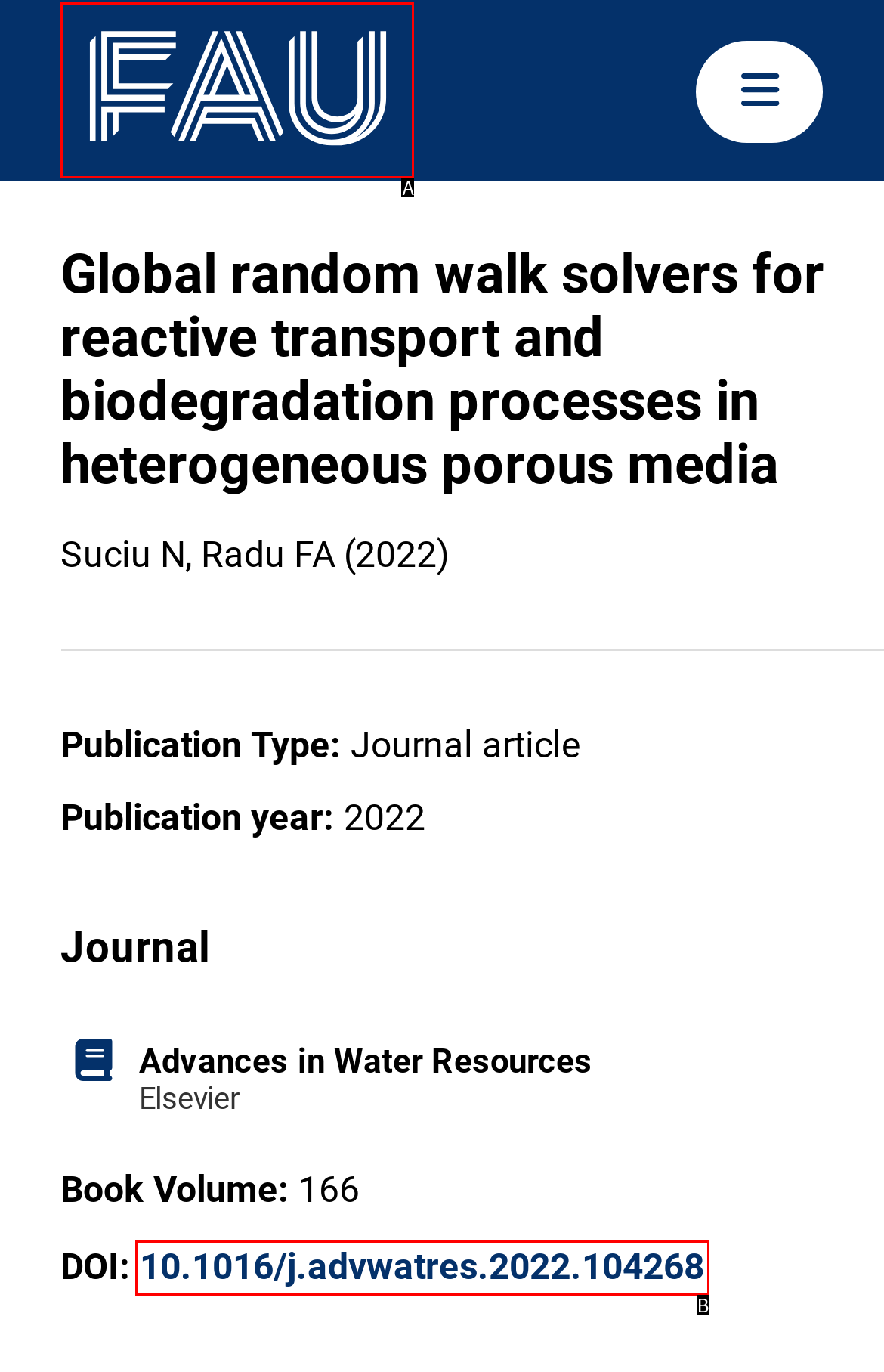Determine which option matches the element description: alt="FAU-Logo"
Reply with the letter of the appropriate option from the options provided.

A